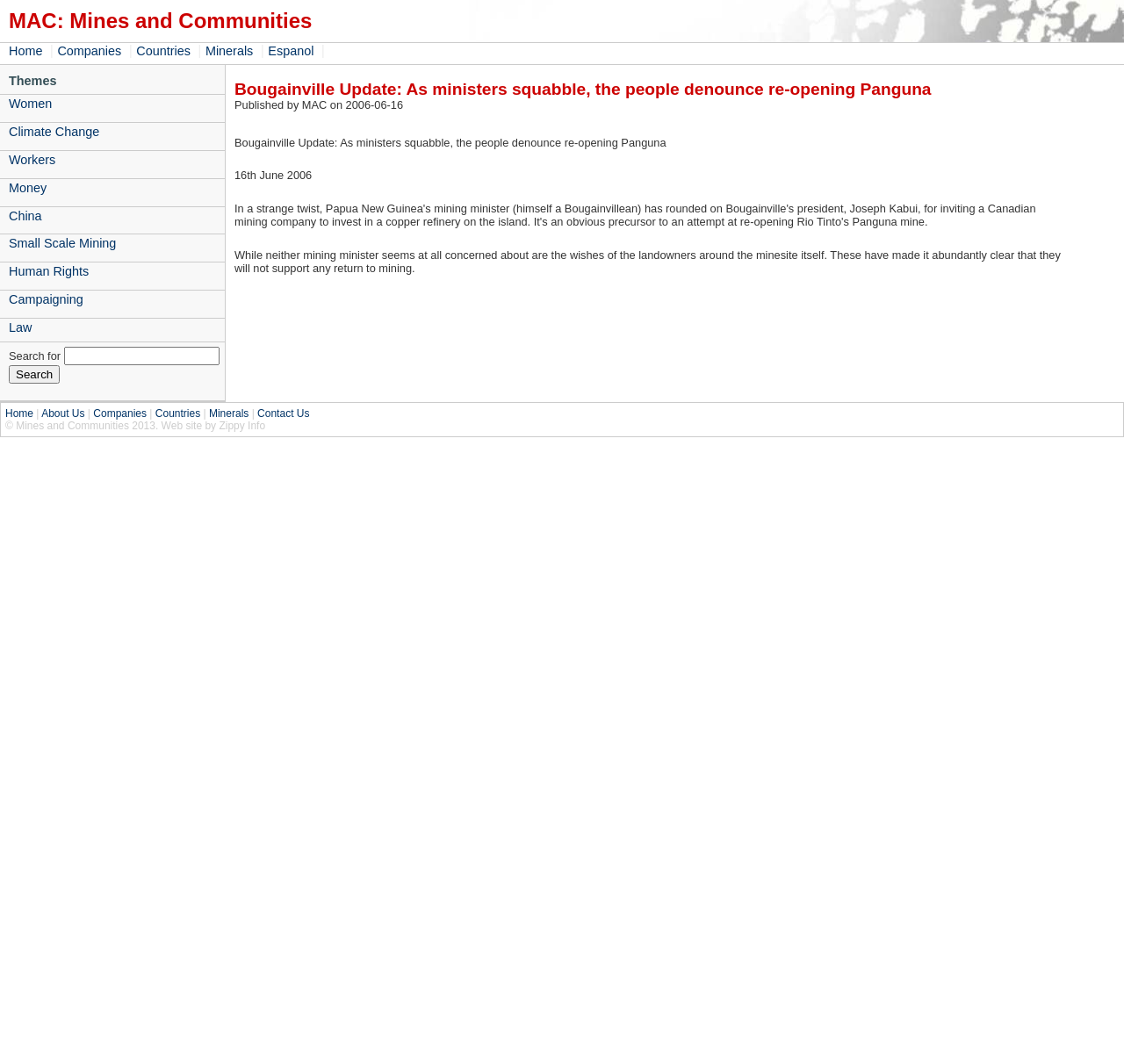Please specify the bounding box coordinates of the region to click in order to perform the following instruction: "Learn about Human Rights".

[0.0, 0.246, 0.2, 0.264]